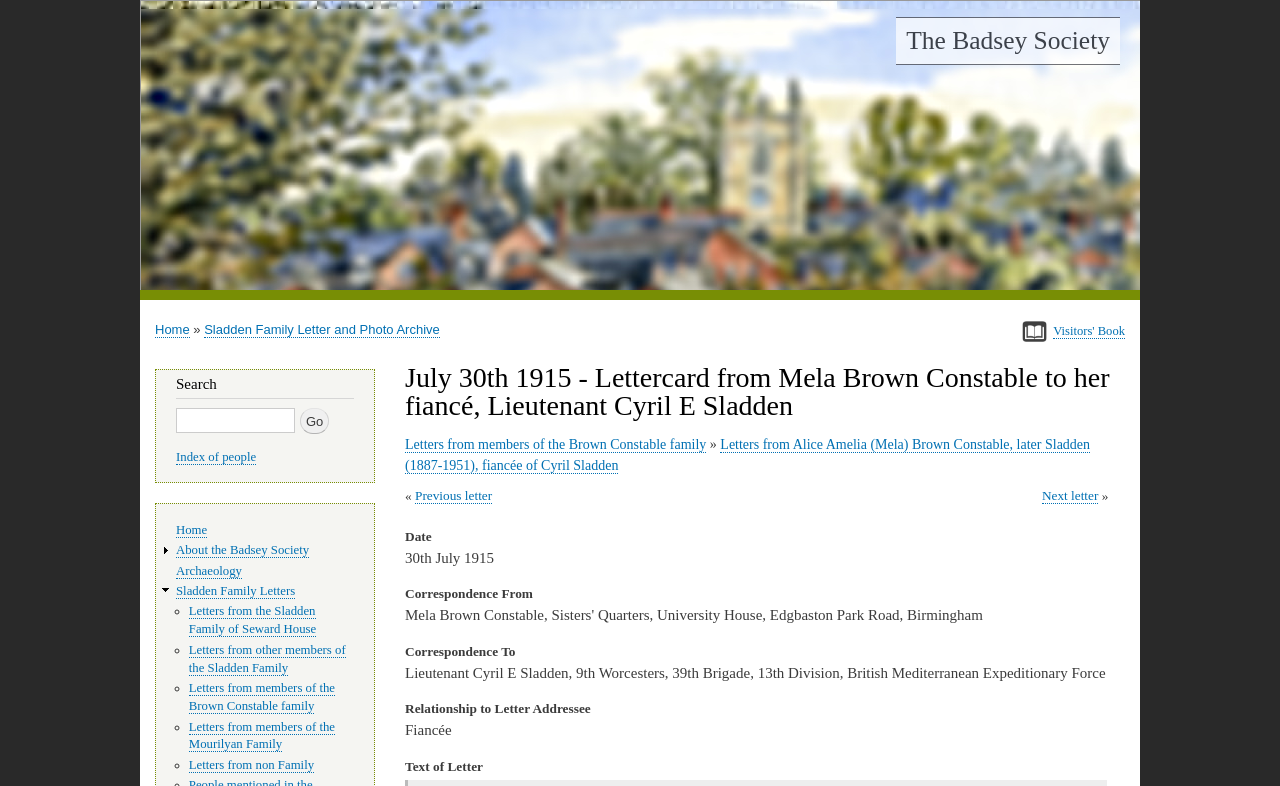Given the element description: "Previous letter", predict the bounding box coordinates of the UI element it refers to, using four float numbers between 0 and 1, i.e., [left, top, right, bottom].

[0.324, 0.621, 0.385, 0.641]